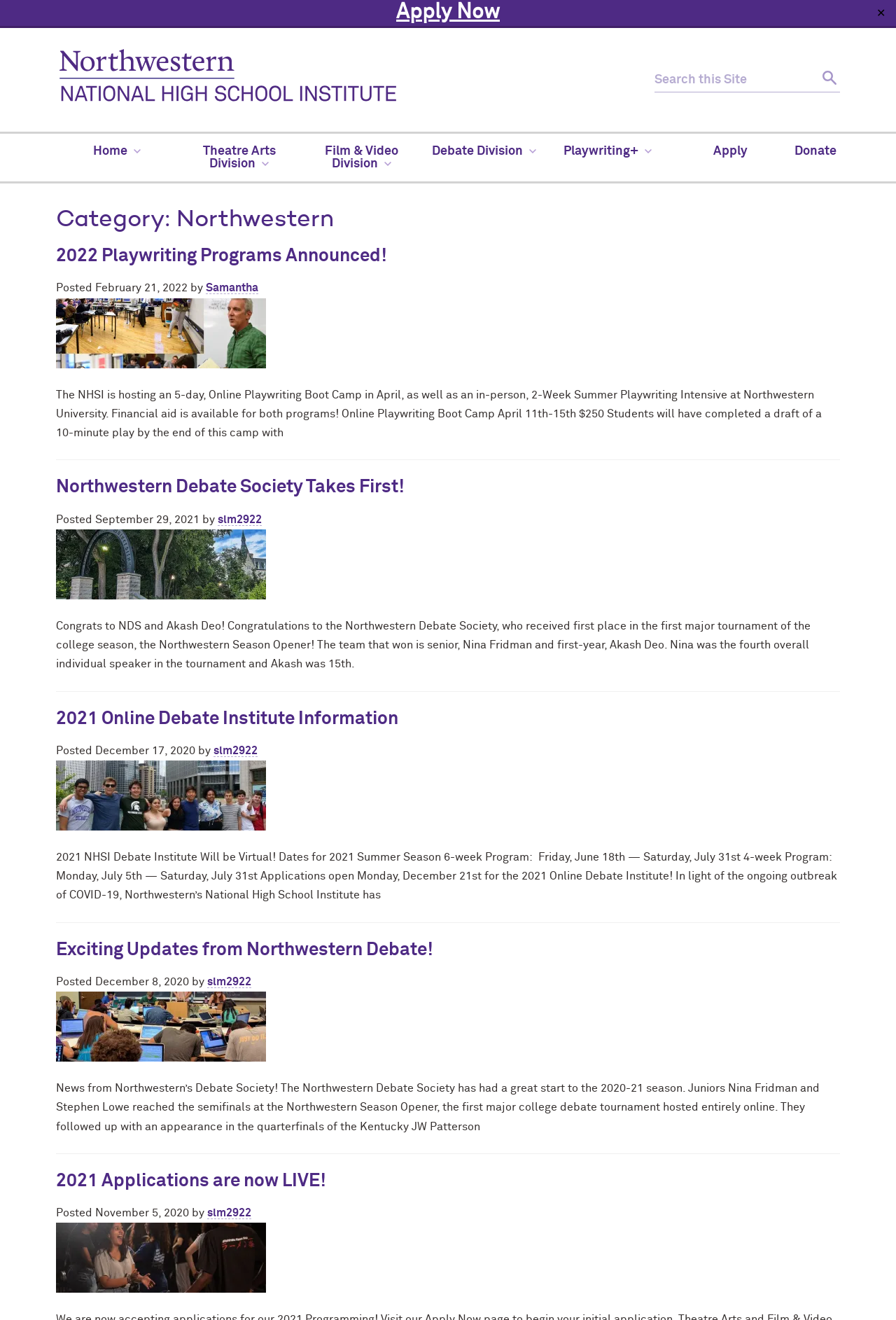Please identify the bounding box coordinates of the element I need to click to follow this instruction: "Read 2022 Playwriting Programs Announced!".

[0.062, 0.186, 0.938, 0.349]